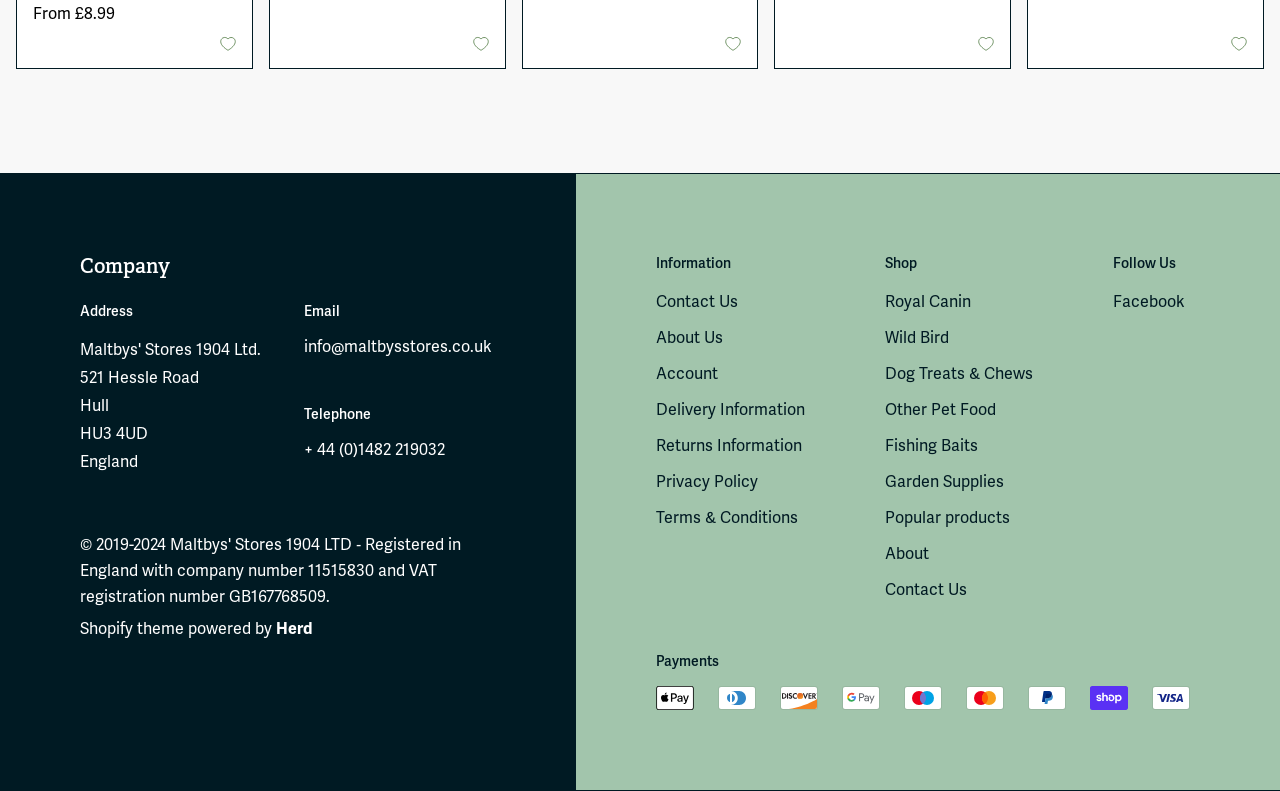Given the element description Skip to content, identify the bounding box coordinates for the UI element on the webpage screenshot. The format should be (top-left x, top-left y, bottom-right x, bottom-right y), with values between 0 and 1.

None